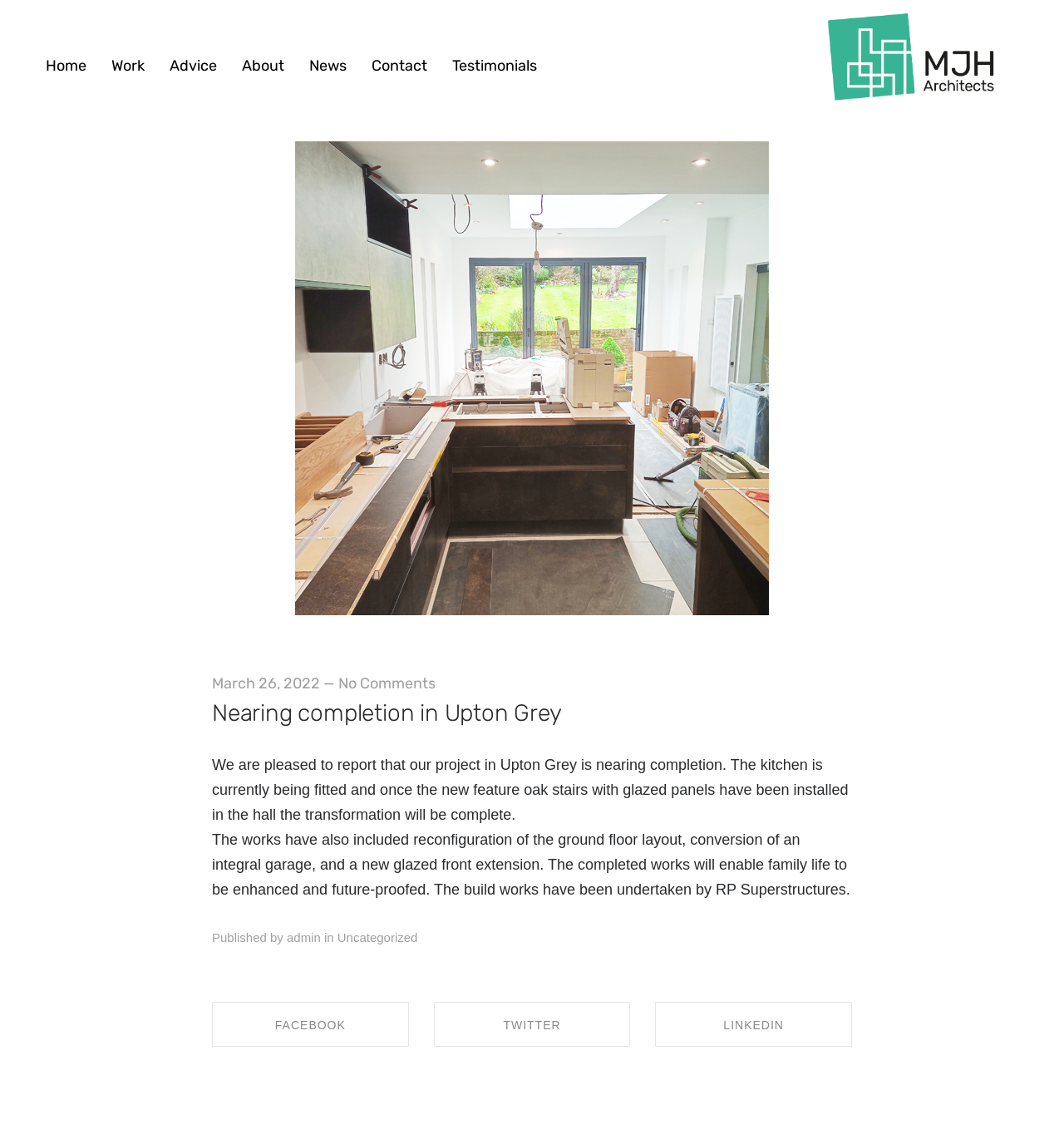Please identify the bounding box coordinates of the element's region that needs to be clicked to fulfill the following instruction: "Search for a topic". The bounding box coordinates should consist of four float numbers between 0 and 1, i.e., [left, top, right, bottom].

None